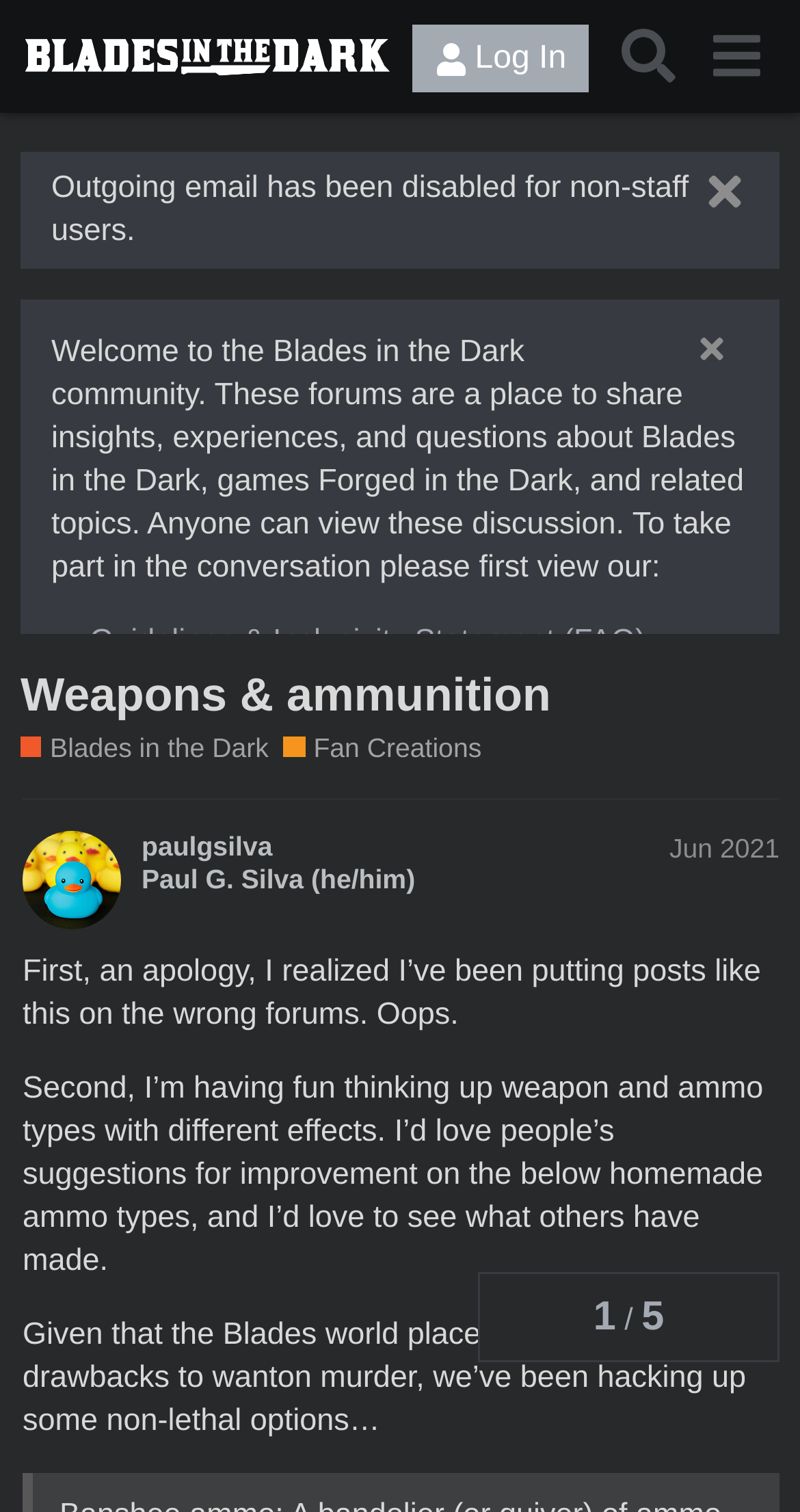Using the provided description aria-label="Search" title="Search", find the bounding box coordinates for the UI element. Provide the coordinates in (top-left x, top-left y, bottom-right x, bottom-right y) format, ensuring all values are between 0 and 1.

[0.755, 0.008, 0.865, 0.066]